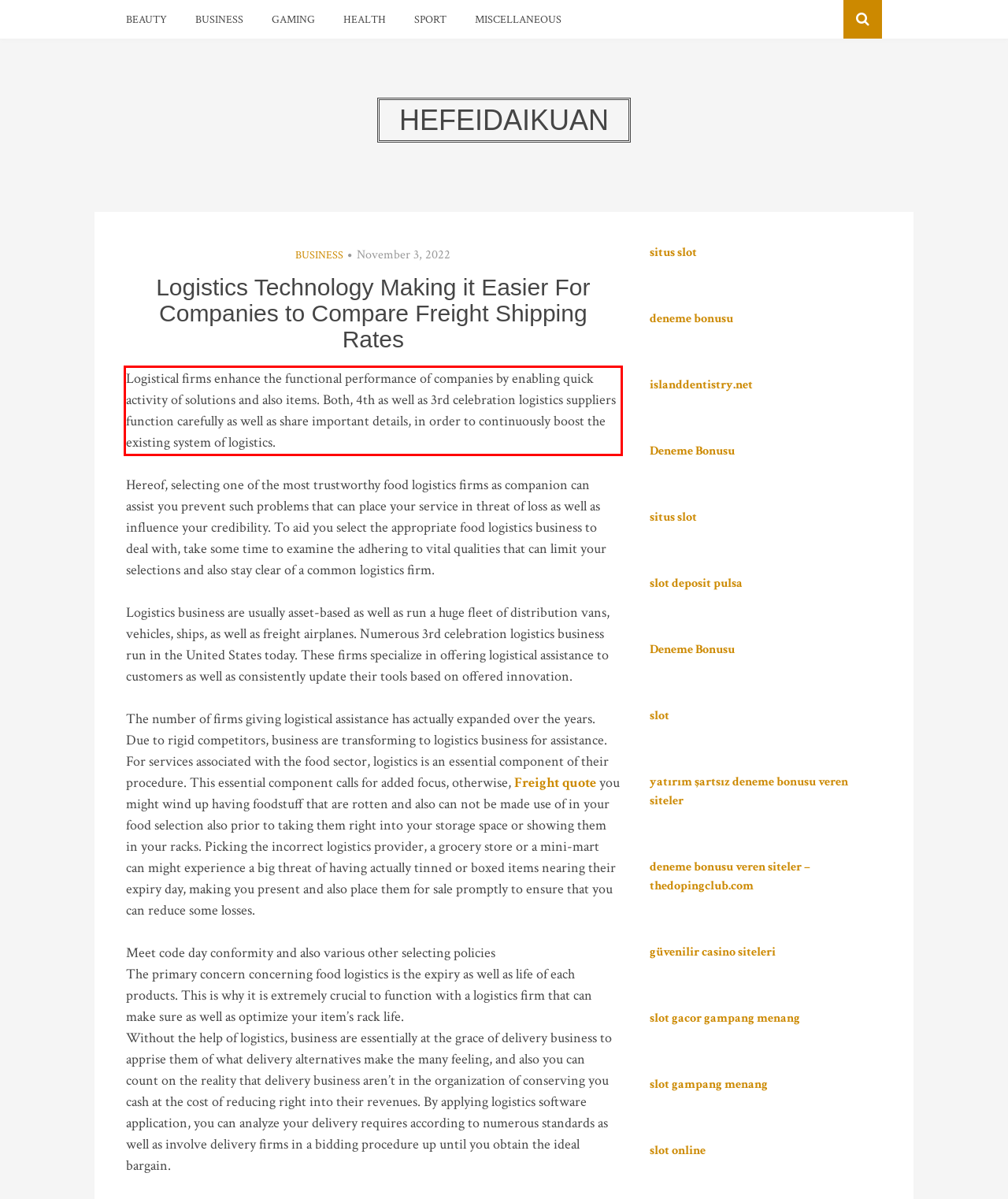You have a screenshot with a red rectangle around a UI element. Recognize and extract the text within this red bounding box using OCR.

Logistical firms enhance the functional performance of companies by enabling quick activity of solutions and also items. Both, 4th as well as 3rd celebration logistics suppliers function carefully as well as share important details, in order to continuously boost the existing system of logistics.